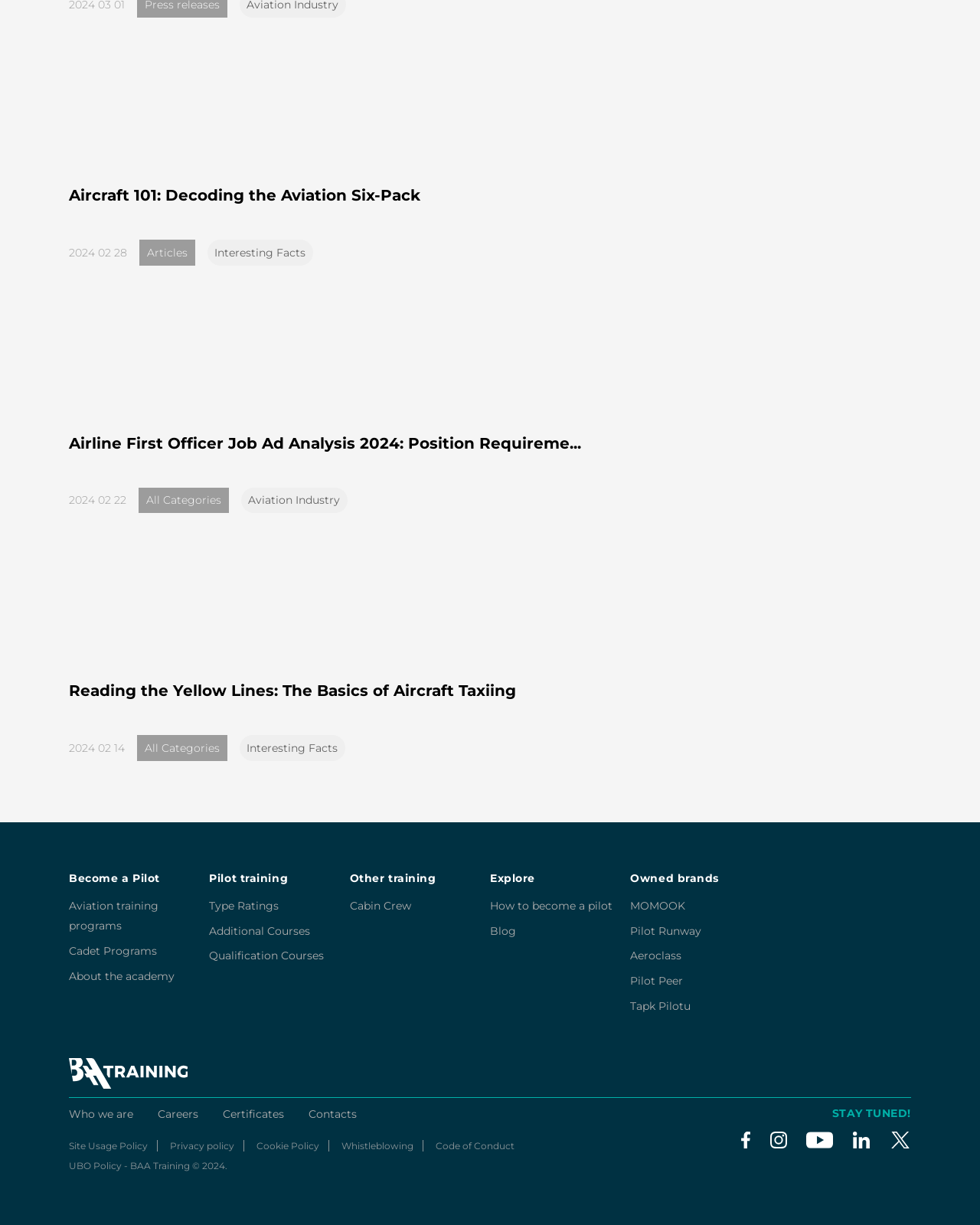Based on the image, provide a detailed and complete answer to the question: 
What is the topic of the first article?

The first article is titled 'Aircraft 101: Decoding the Aviation Six-Pack', which suggests that the topic is related to aircraft and aviation.